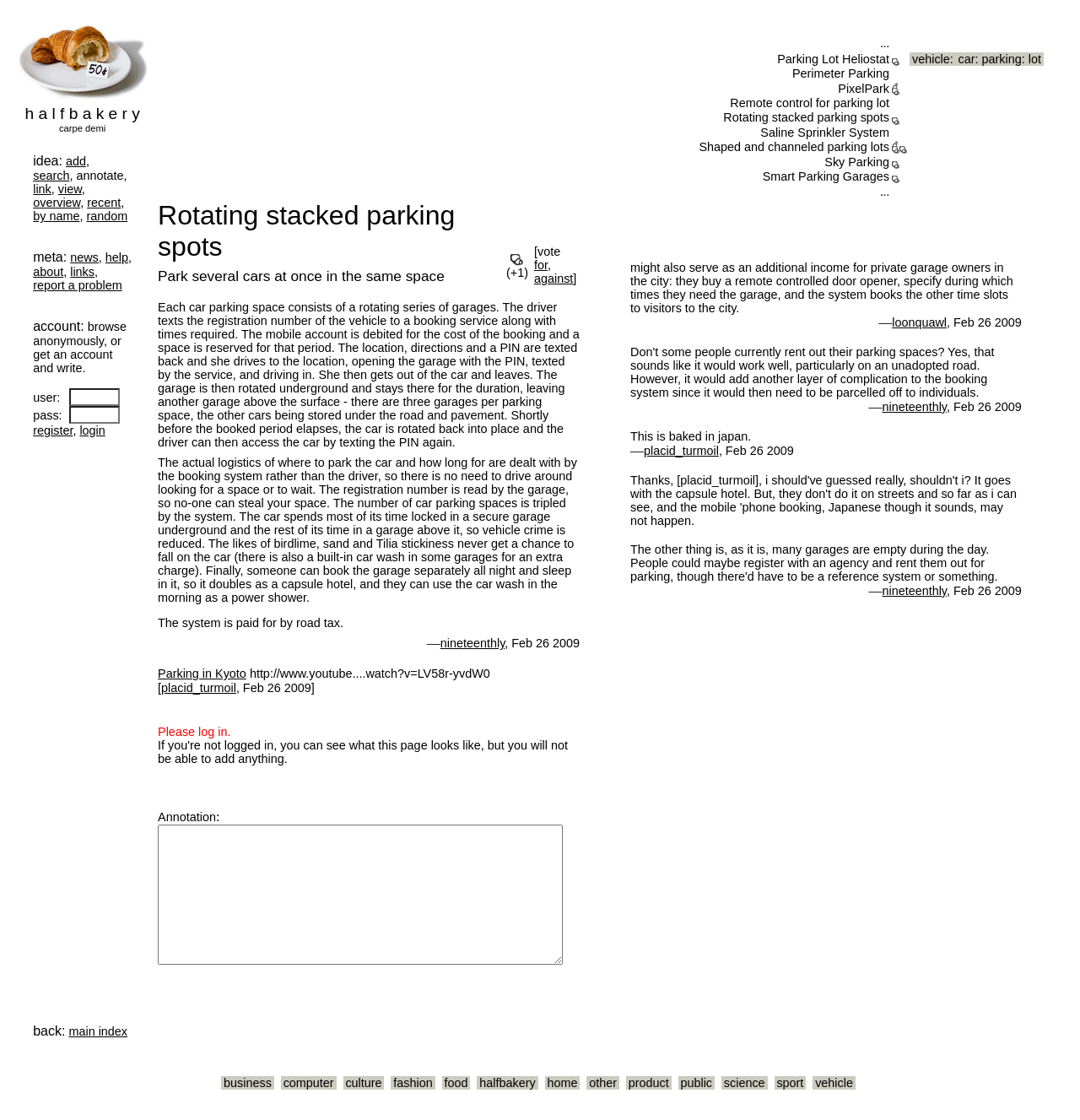Locate the bounding box coordinates of the area to click to fulfill this instruction: "view". The bounding box should be presented as four float numbers between 0 and 1, in the order [left, top, right, bottom].

[0.054, 0.163, 0.076, 0.175]